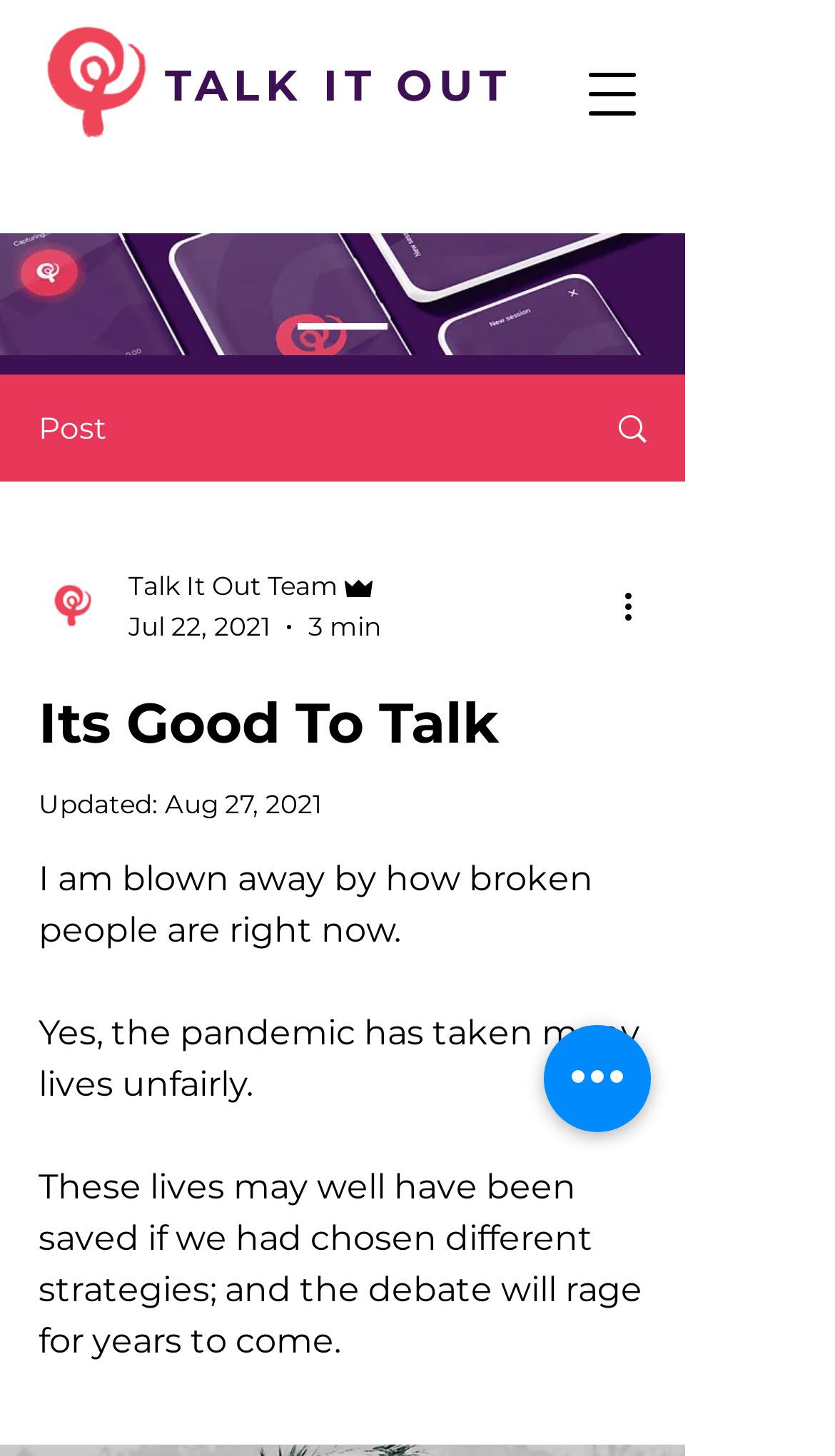Please identify and generate the text content of the webpage's main heading.

Its Good To Talk